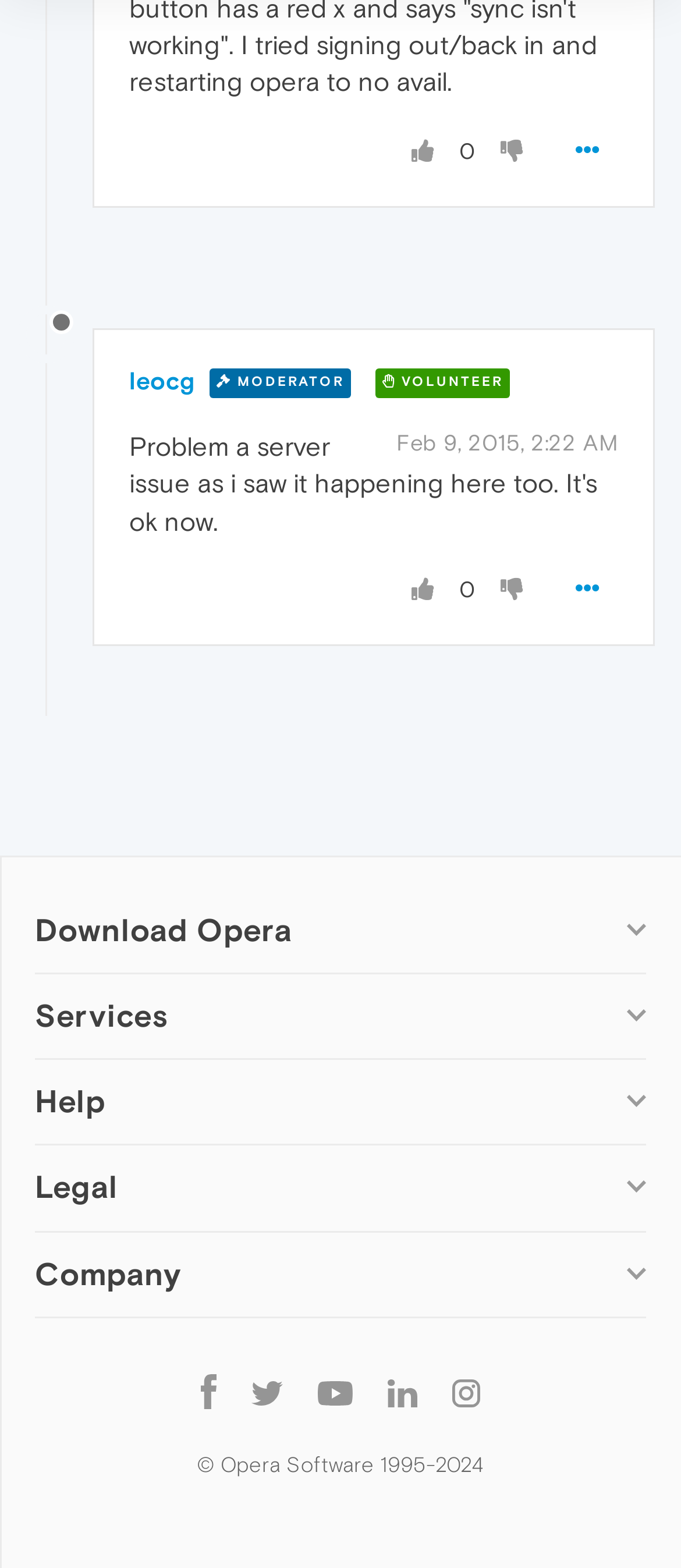Provide the bounding box coordinates for the area that should be clicked to complete the instruction: "View search form".

None